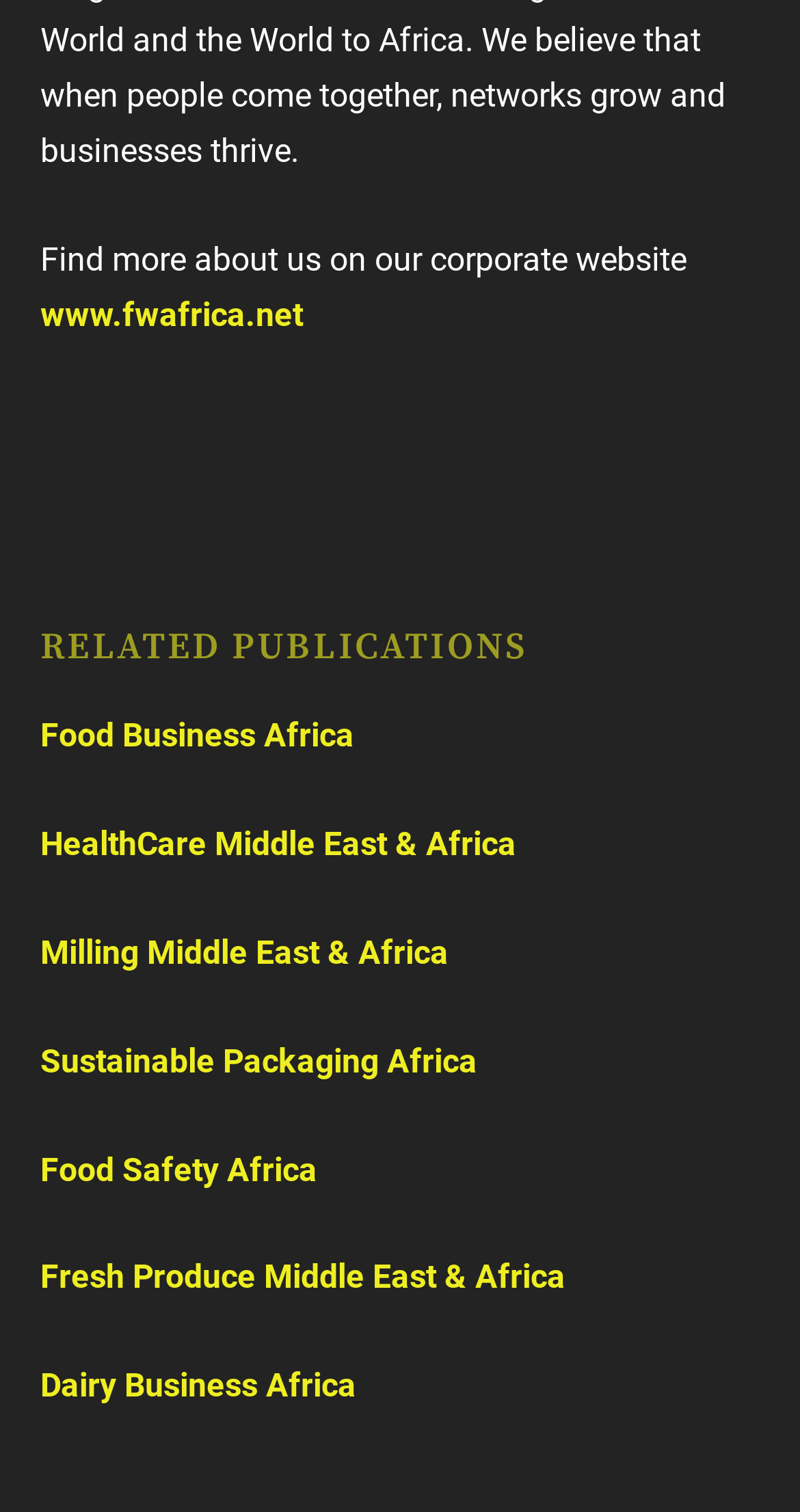Locate the bounding box coordinates of the clickable region necessary to complete the following instruction: "explore HealthCare Middle East & Africa". Provide the coordinates in the format of four float numbers between 0 and 1, i.e., [left, top, right, bottom].

[0.05, 0.546, 0.645, 0.571]